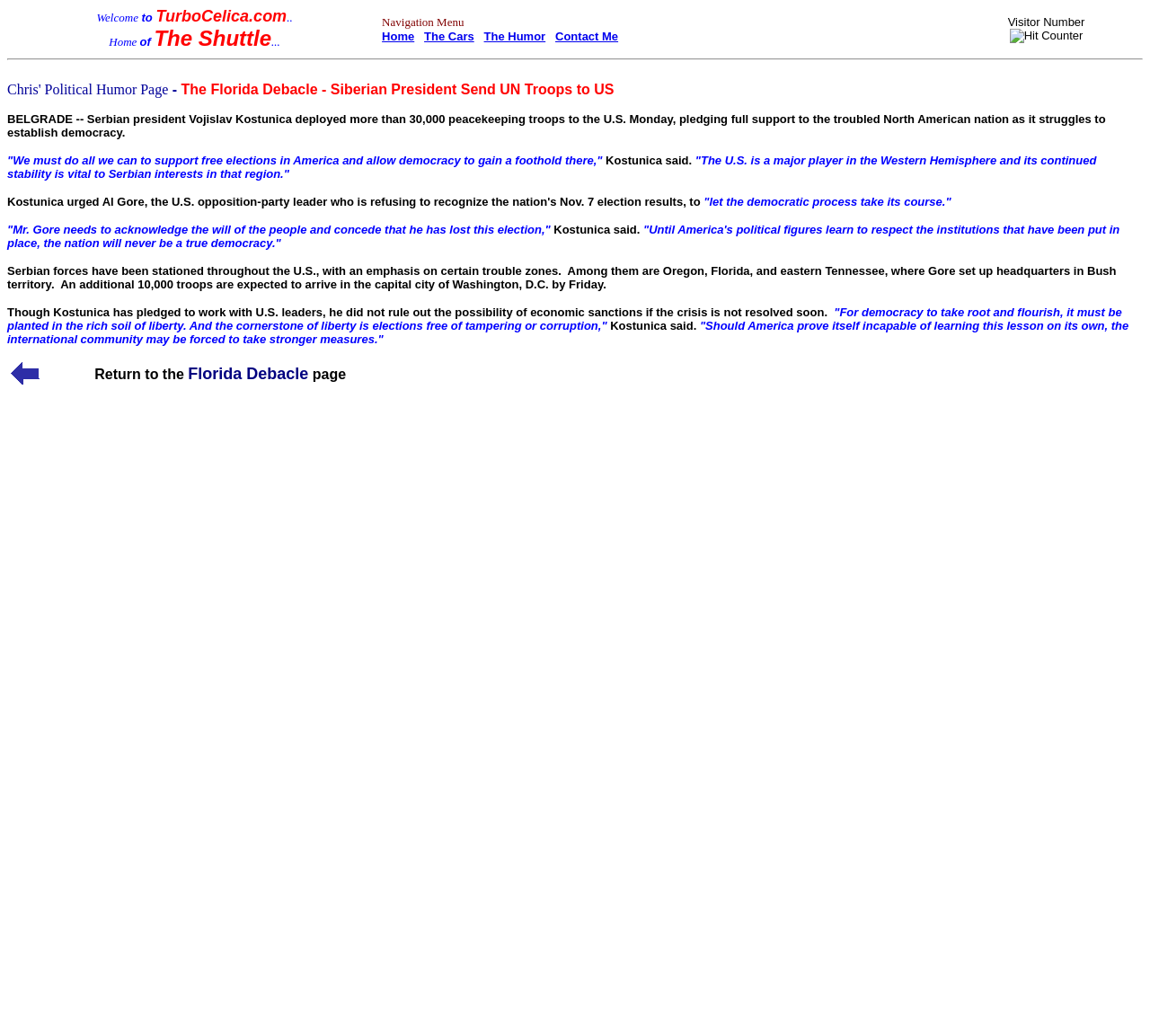Respond concisely with one word or phrase to the following query:
What is the name of the website?

TurboCelica.com